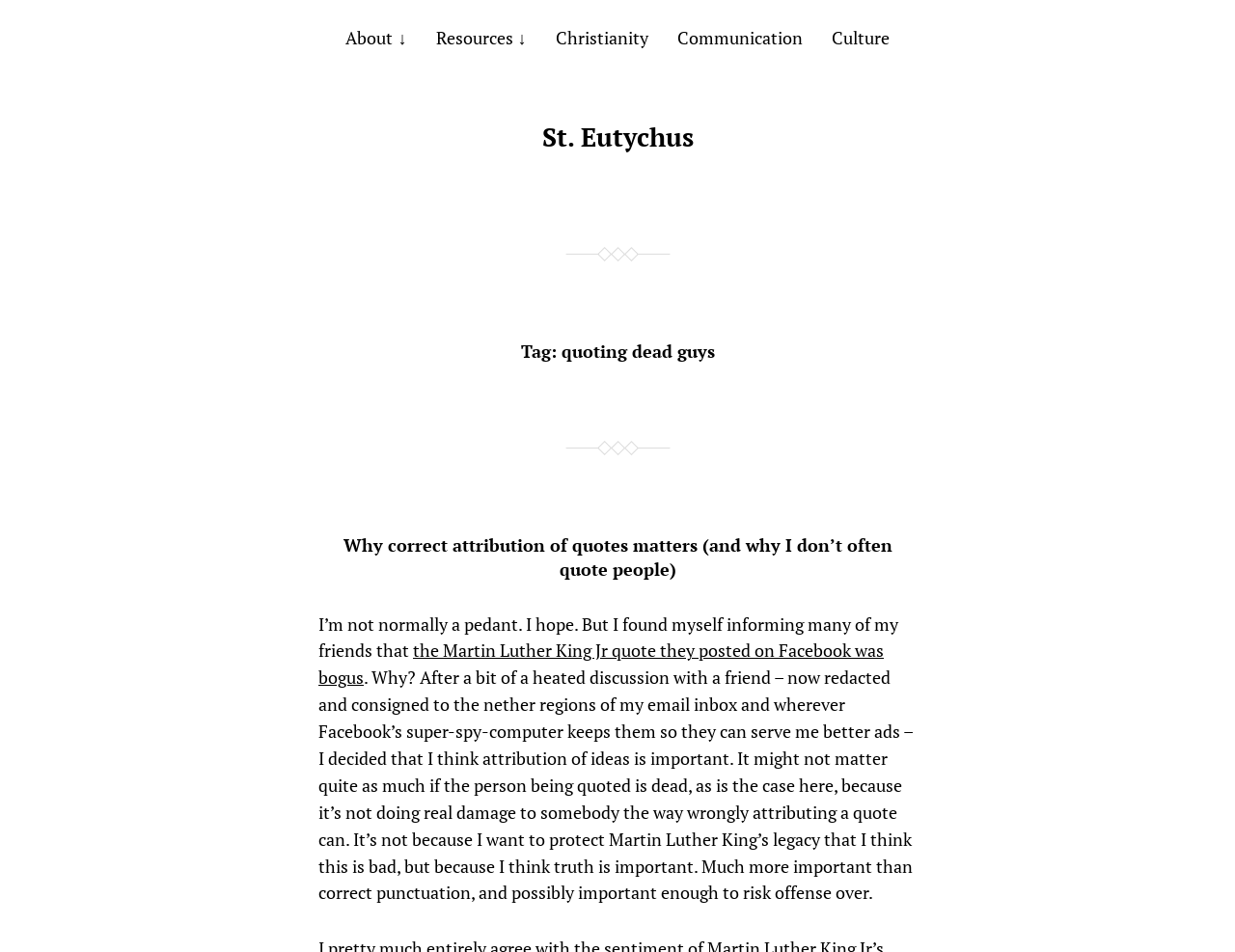Please identify the bounding box coordinates of the element I should click to complete this instruction: 'view resources'. The coordinates should be given as four float numbers between 0 and 1, like this: [left, top, right, bottom].

[0.353, 0.027, 0.426, 0.052]